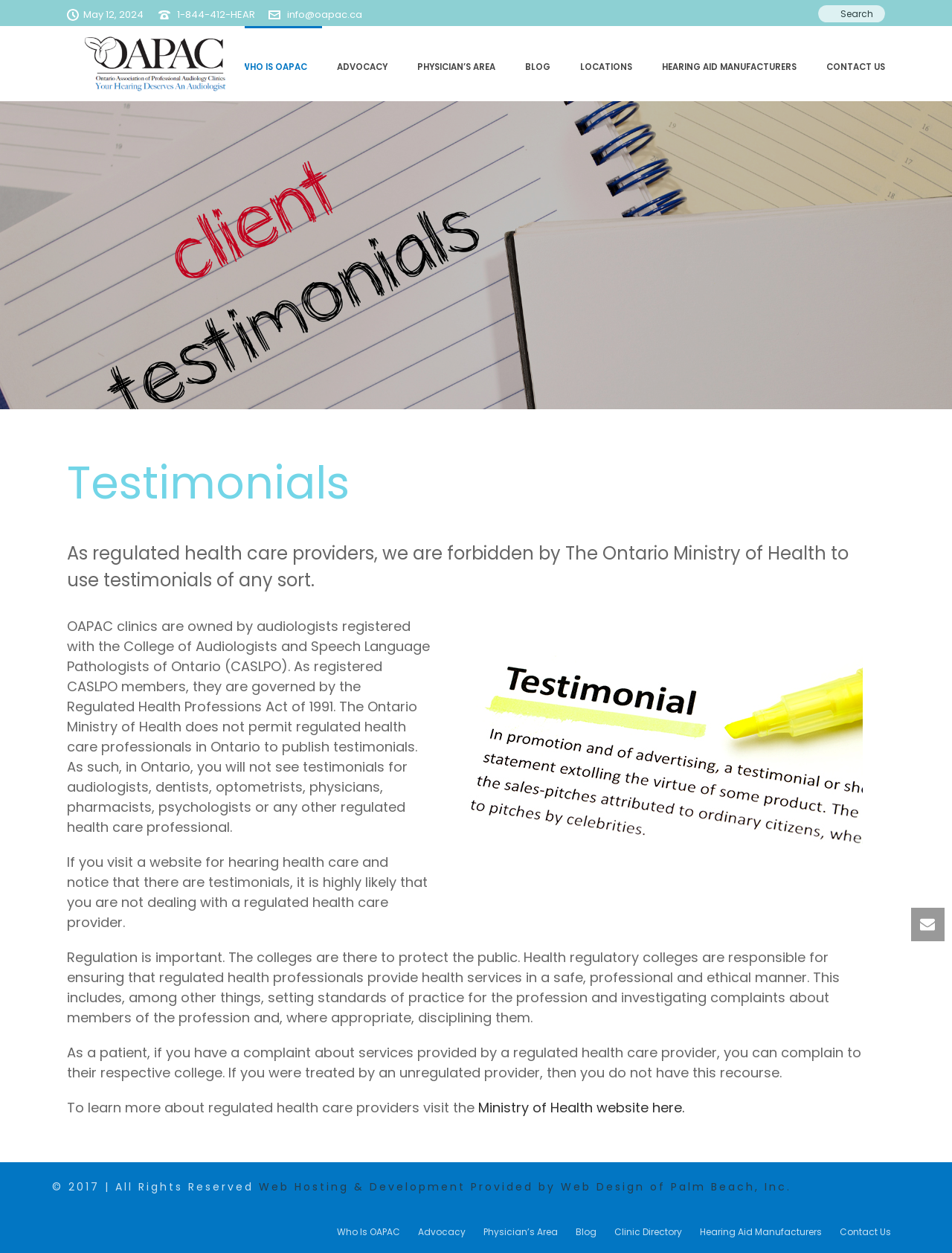Please identify the bounding box coordinates of the area that needs to be clicked to fulfill the following instruction: "Sign up for updates."

None